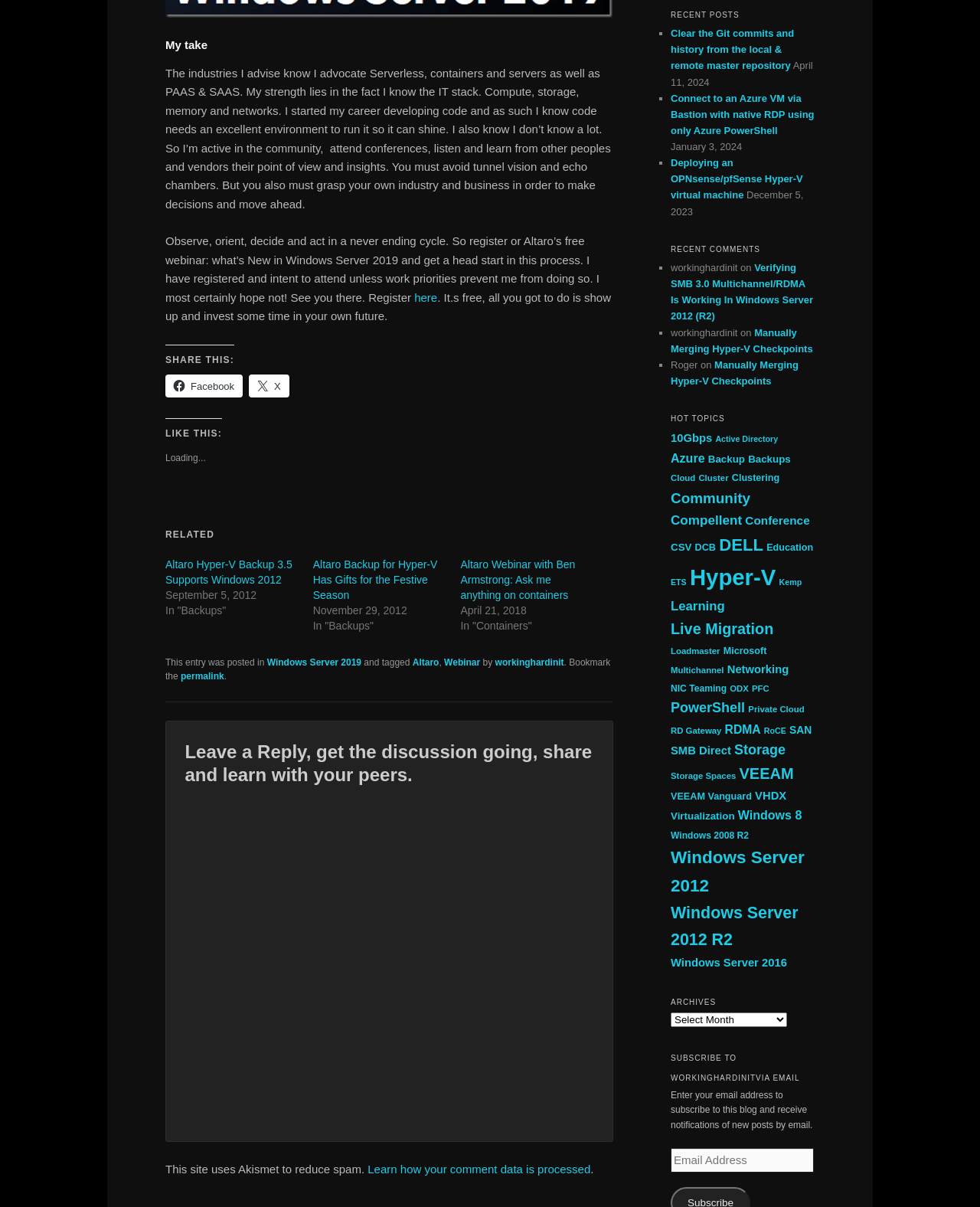What is the topic of the webinar?
Please describe in detail the information shown in the image to answer the question.

The topic of the webinar is Windows Server 2019, as mentioned in the second paragraph of the webpage, where the author invites readers to register for Altaro's free webinar on 'What's New in Windows Server 2019'.